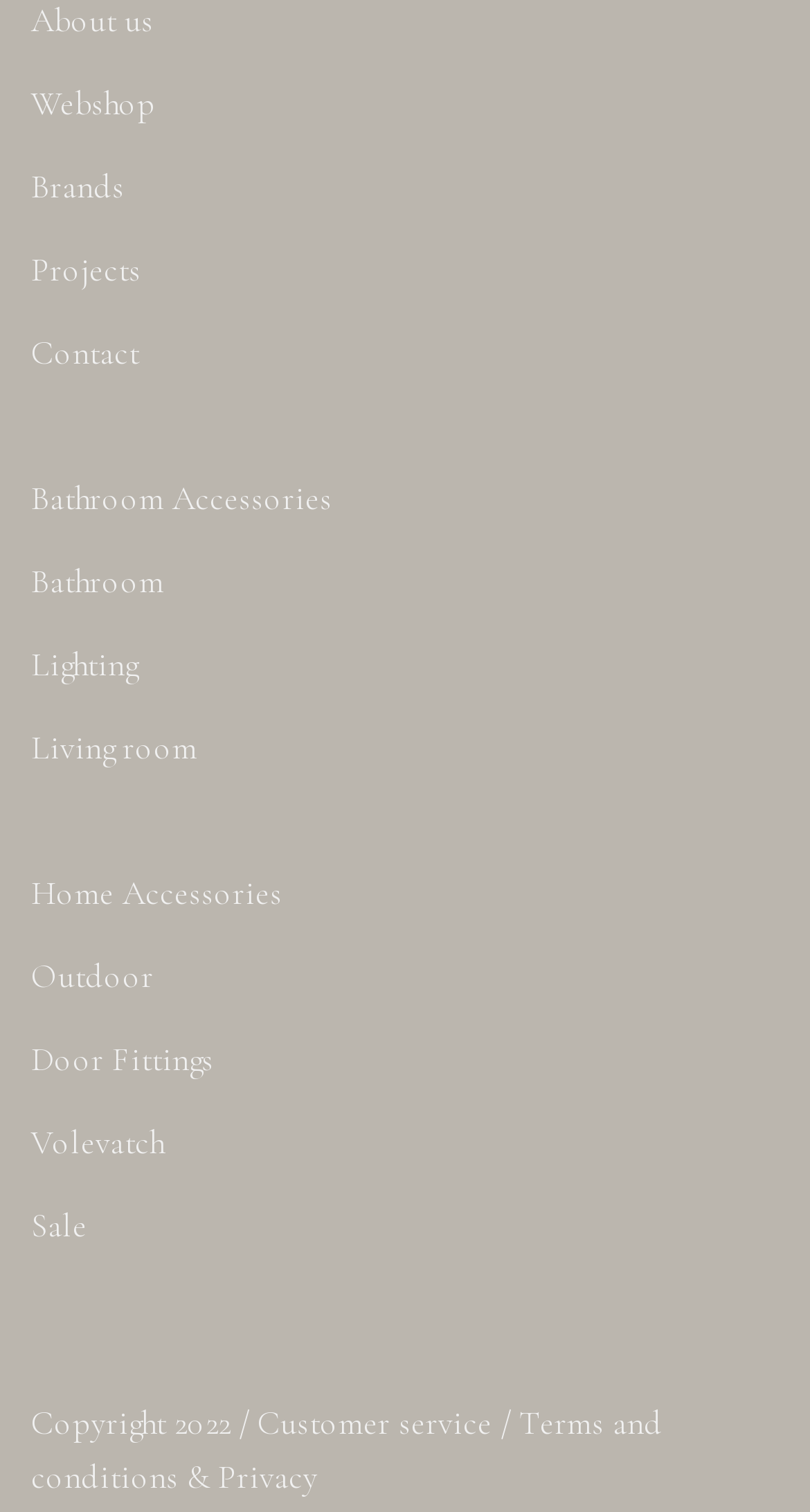How many links are there on the webpage?
Refer to the screenshot and answer in one word or phrase.

13